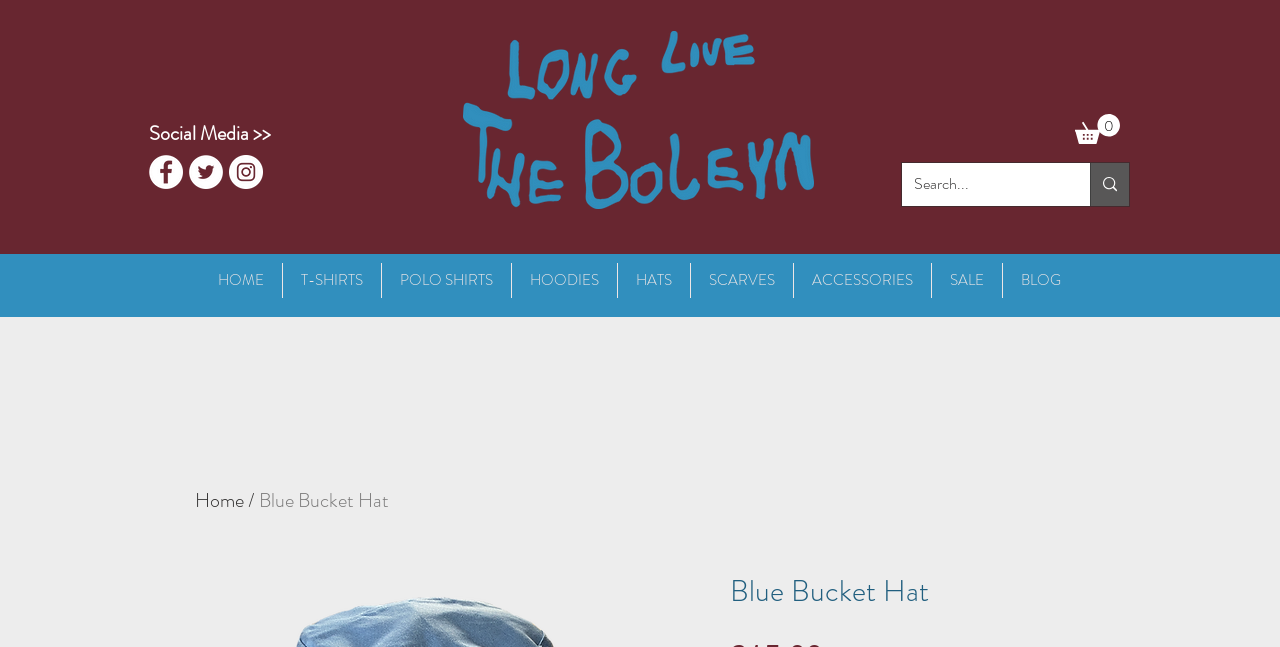Examine the screenshot and answer the question in as much detail as possible: What is the name of the product displayed?

I found the product name by looking at the heading element with the text 'Blue Bucket Hat' located at the bottom of the page.